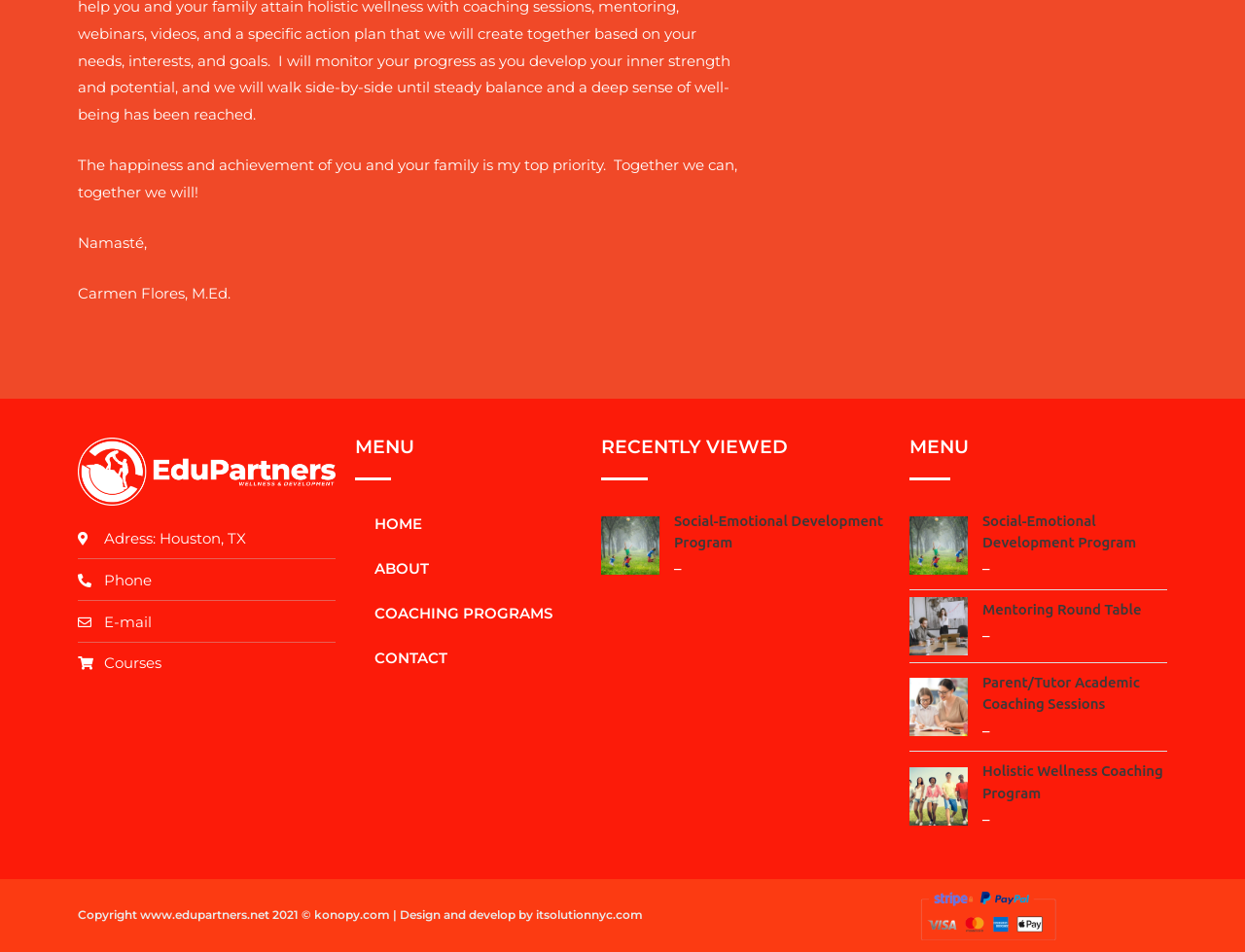Determine the bounding box coordinates of the target area to click to execute the following instruction: "Click on the 'CONTACT' link."

[0.285, 0.668, 0.467, 0.715]